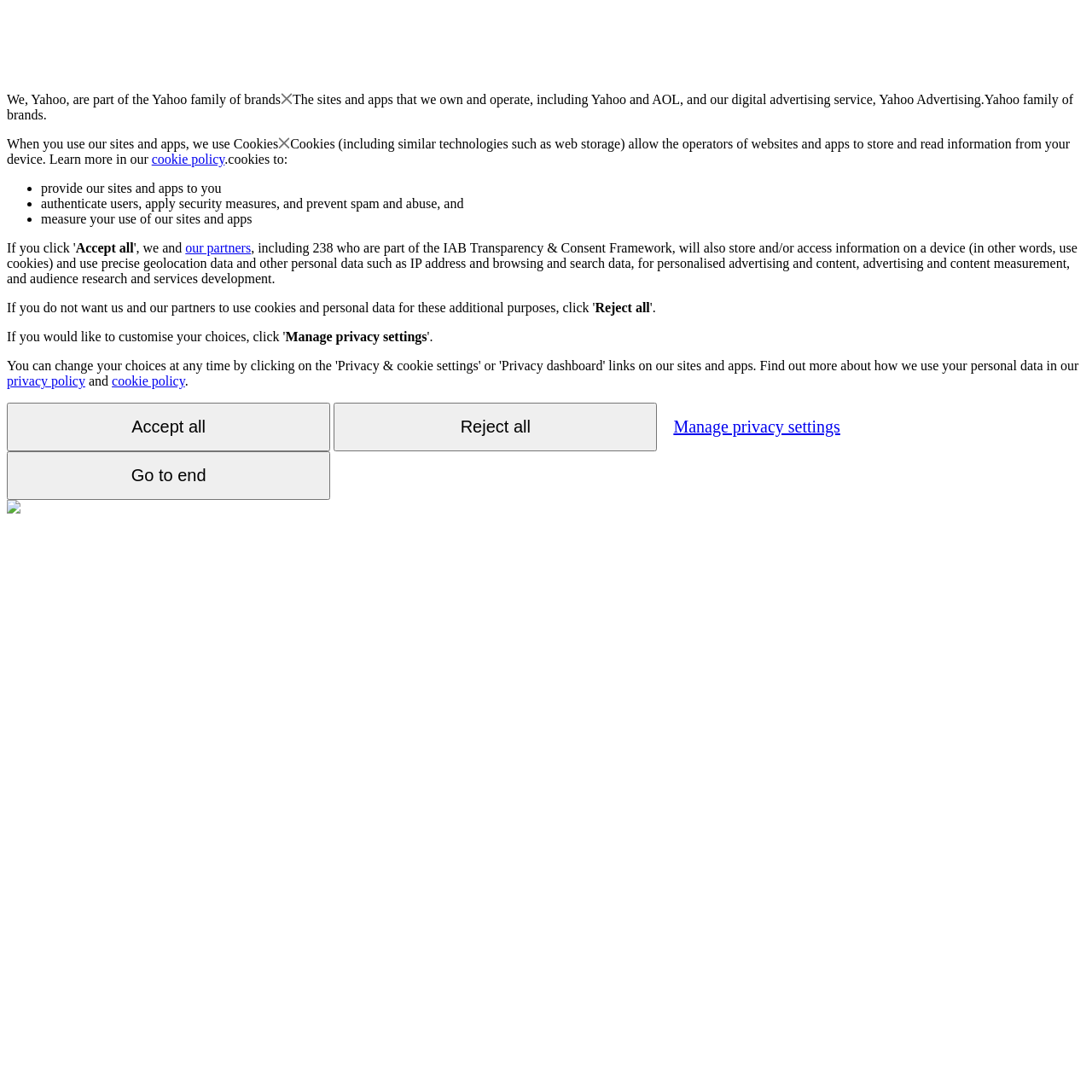Using the element description Go to end, predict the bounding box coordinates for the UI element. Provide the coordinates in (top-left x, top-left y, bottom-right x, bottom-right y) format with values ranging from 0 to 1.

[0.006, 0.413, 0.302, 0.458]